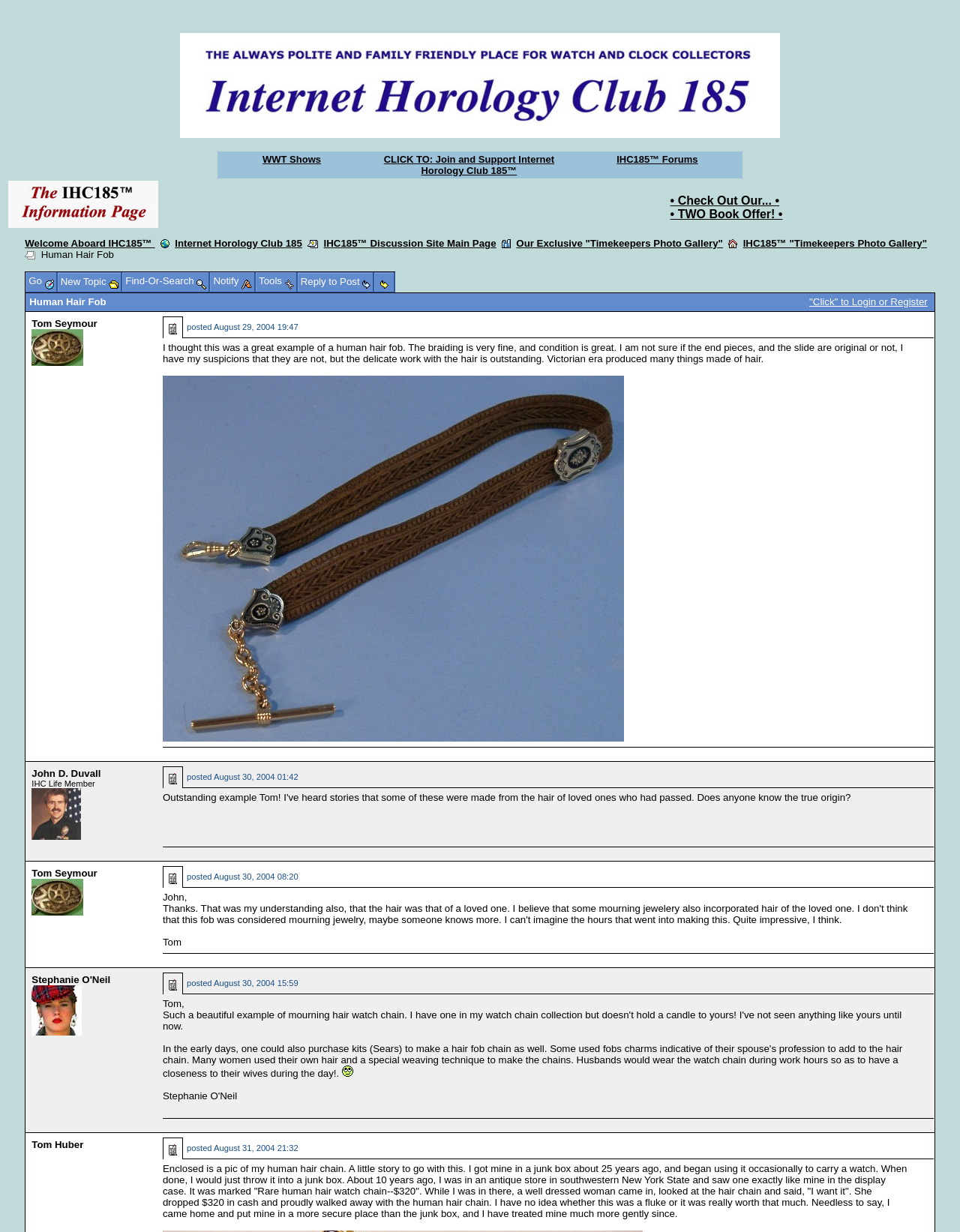Find the bounding box coordinates of the element to click in order to complete this instruction: "Visit site map". The bounding box coordinates must be four float numbers between 0 and 1, denoted as [left, top, right, bottom].

None